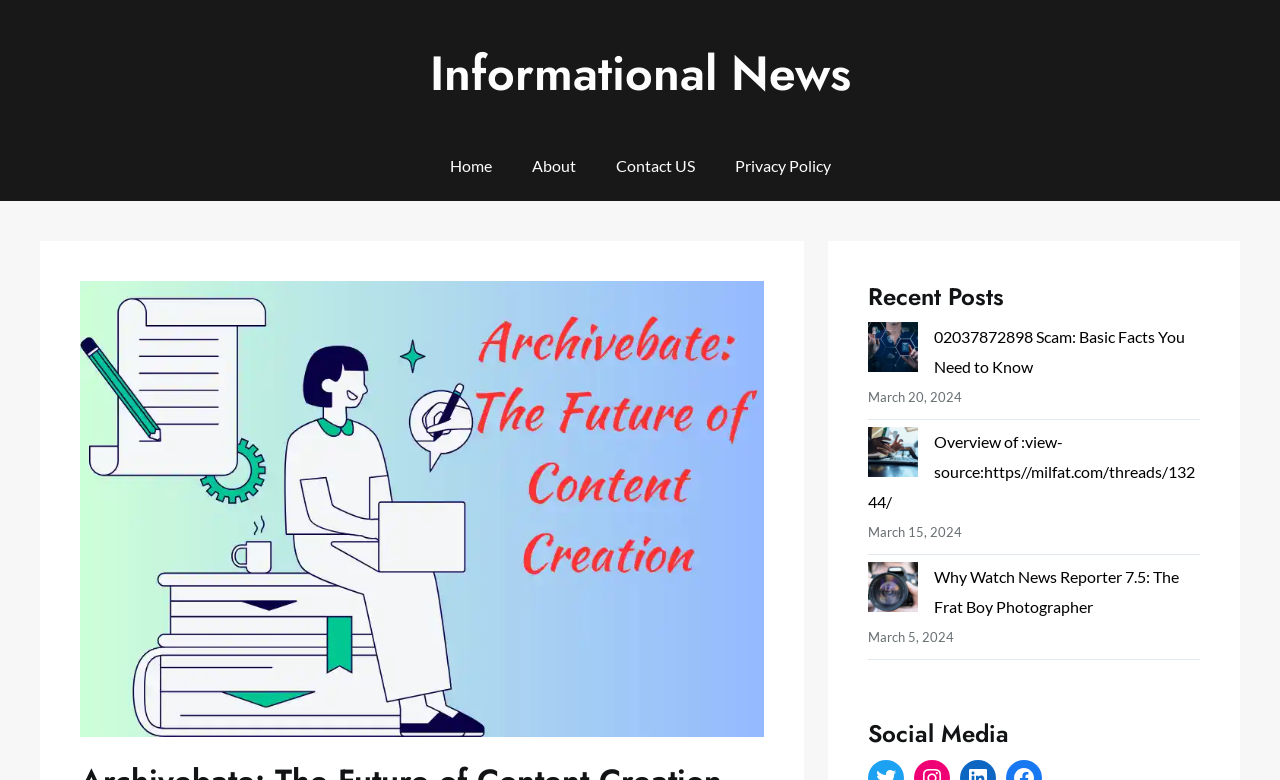Find and indicate the bounding box coordinates of the region you should select to follow the given instruction: "Click on the 'Home' link".

[0.351, 0.194, 0.384, 0.232]